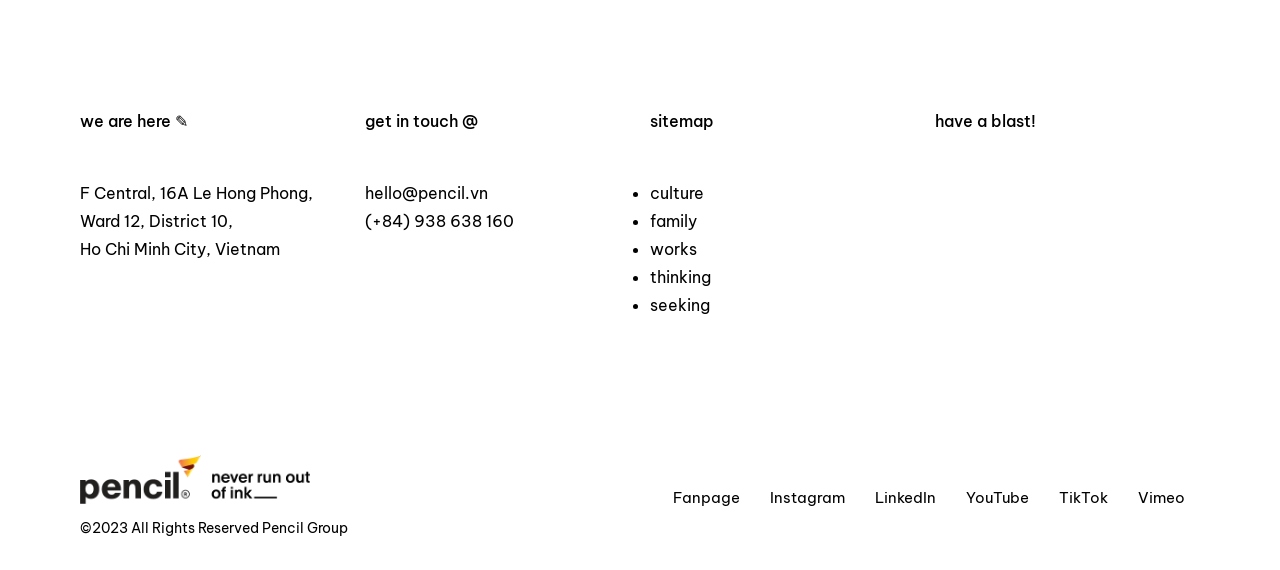Identify the bounding box coordinates for the region of the element that should be clicked to carry out the instruction: "contact the company via email". The bounding box coordinates should be four float numbers between 0 and 1, i.e., [left, top, right, bottom].

[0.285, 0.321, 0.381, 0.356]